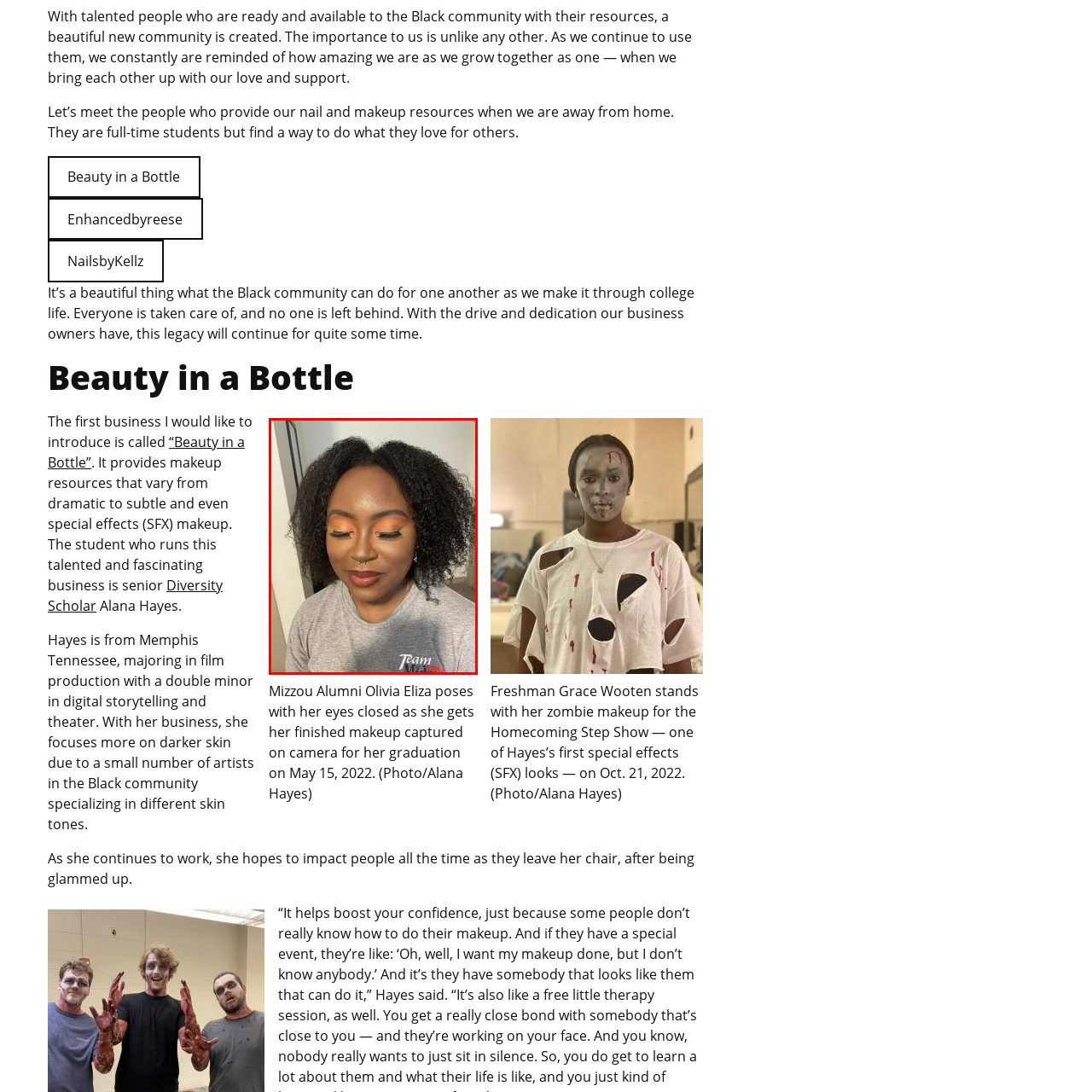Generate an elaborate caption for the image highlighted within the red boundary.

In this captivating photo, Mizzou alumni Olivia Eliza is featured, showcasing her stunning graduation makeup. Posed with her eyes closed, Eliza allows a moment of reflection and appreciation for her finished look, captured by photographer Alana Hayes on May 15, 2022. The makeup artist has artfully applied vibrant hues, accentuating her features with dramatic eye makeup that transitions beautifully into warm, earthy tones. Her confident expression radiates joy and accomplishment, highlighting the transformative power of makeup in celebrating significant milestones. The backdrop hints at a personal and intimate setting, further enhancing the warmth of this memorable moment.